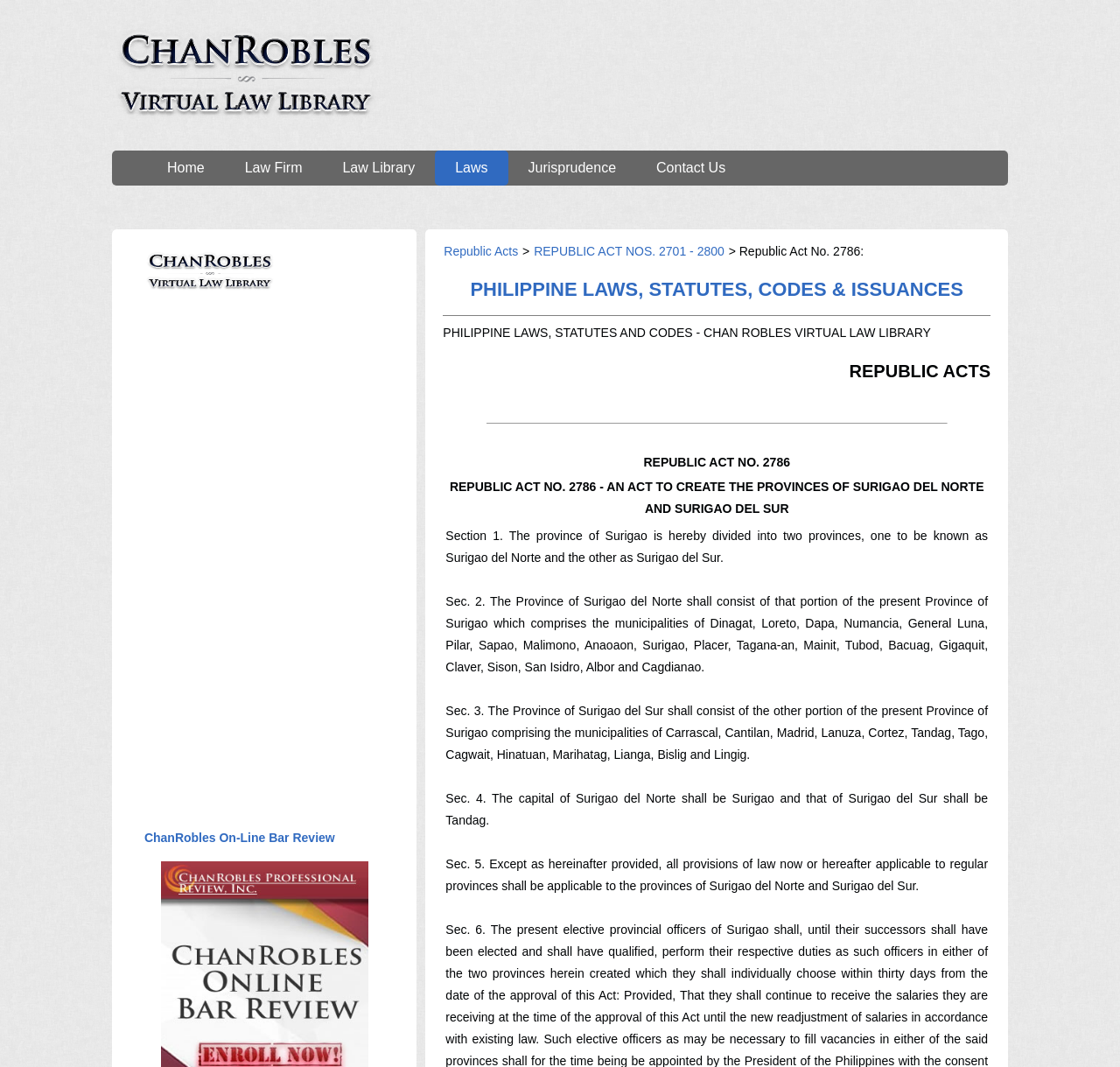Use a single word or phrase to answer the question:
What is the name of the act that created the provinces of Surigao del Norte and Surigao del Sur?

Republic Act No. 2786